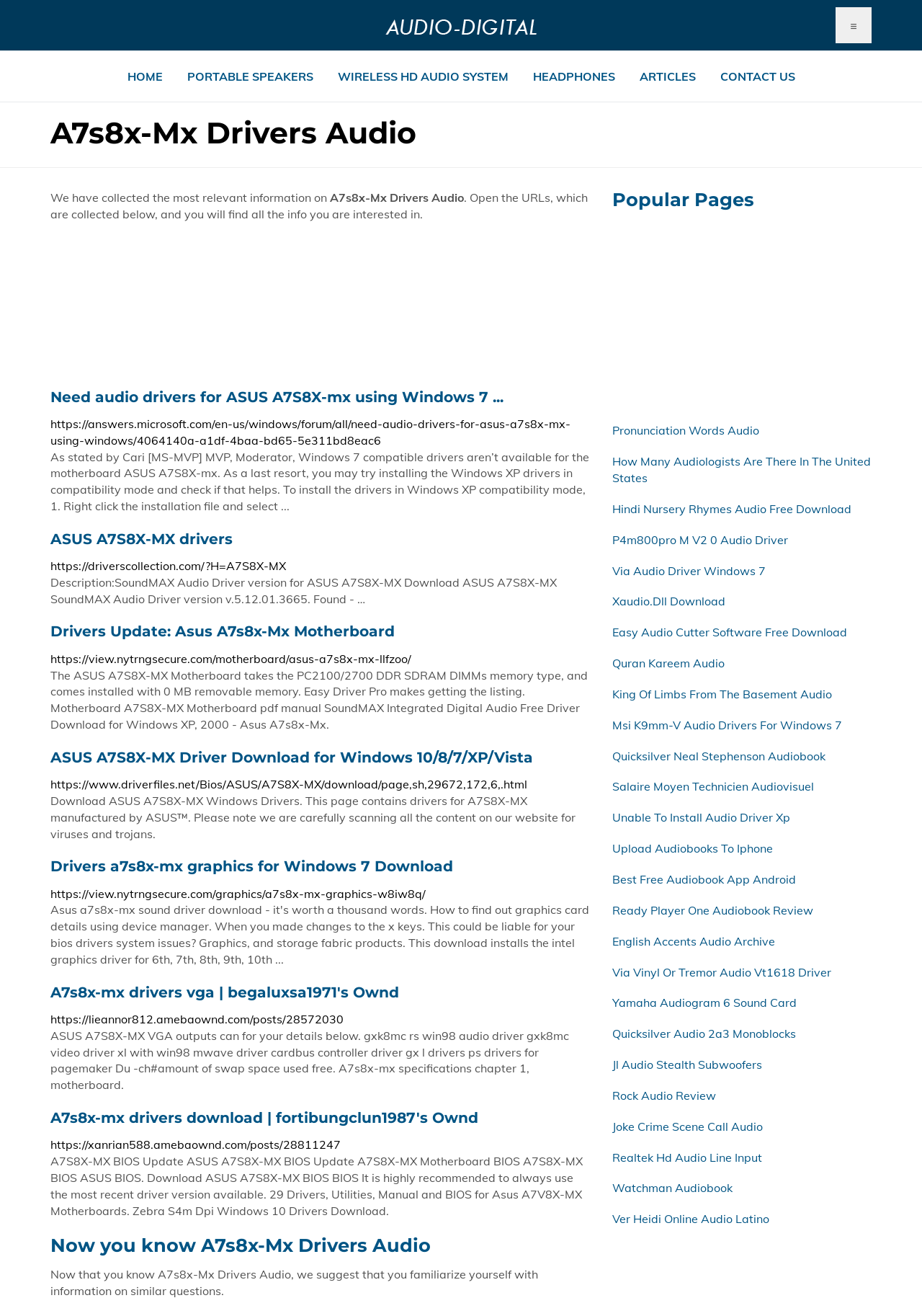Find the bounding box coordinates for the UI element that matches this description: "Upload Audiobooks To Iphone".

[0.664, 0.639, 0.838, 0.65]